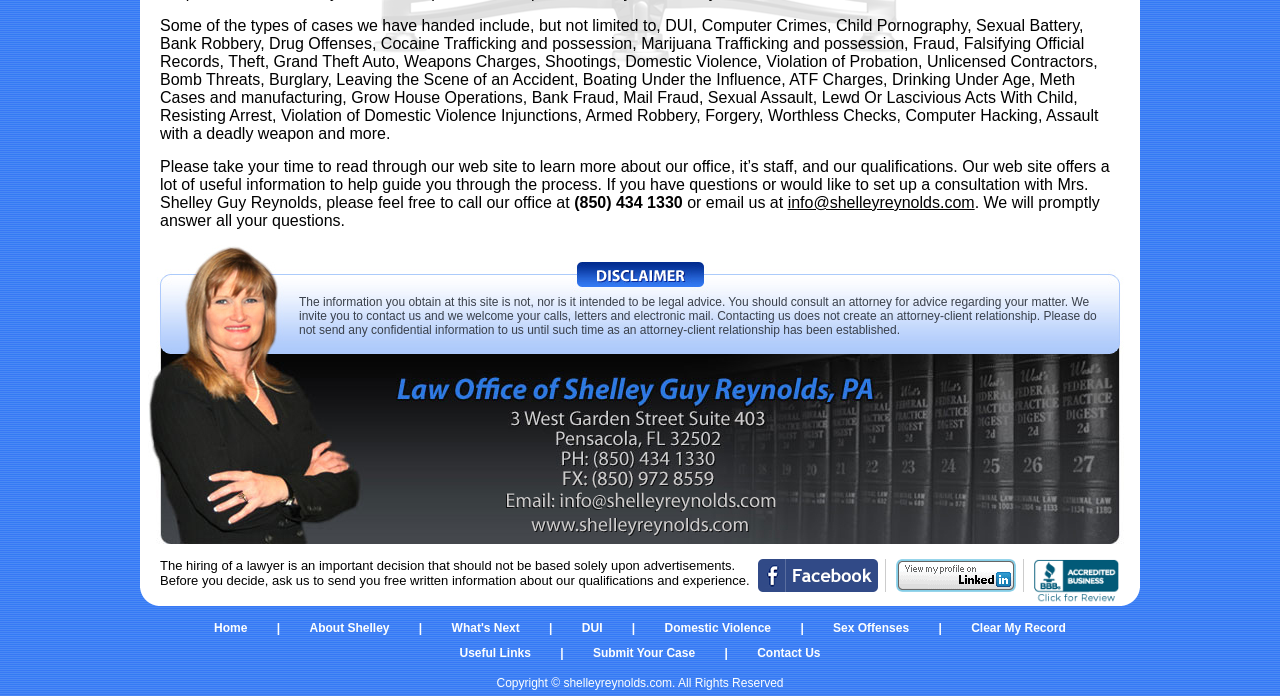Please identify the bounding box coordinates of the region to click in order to complete the task: "Click on JOIN THE MOVEMENT". The coordinates must be four float numbers between 0 and 1, specified as [left, top, right, bottom].

None